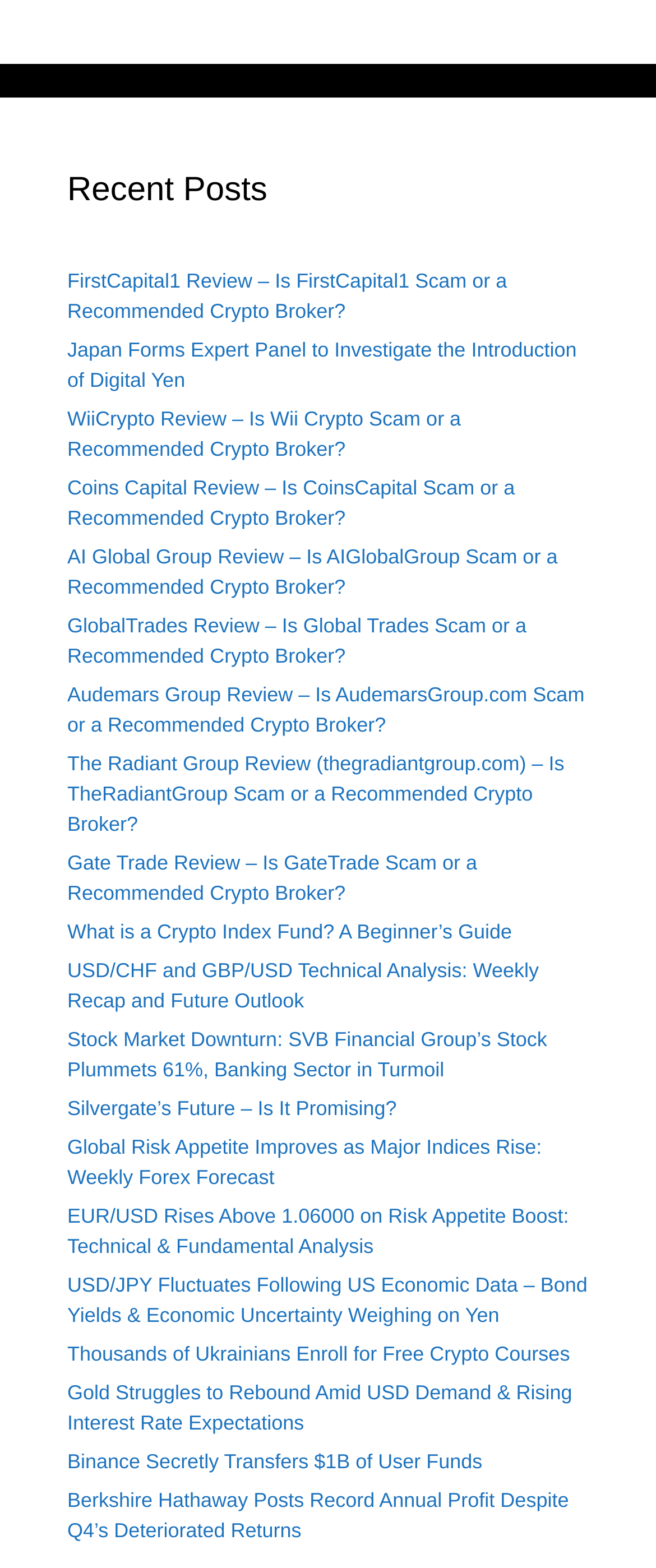Can you find the bounding box coordinates for the element that needs to be clicked to execute this instruction: "Learn about the introduction of Digital Yen in Japan"? The coordinates should be given as four float numbers between 0 and 1, i.e., [left, top, right, bottom].

[0.103, 0.216, 0.879, 0.25]